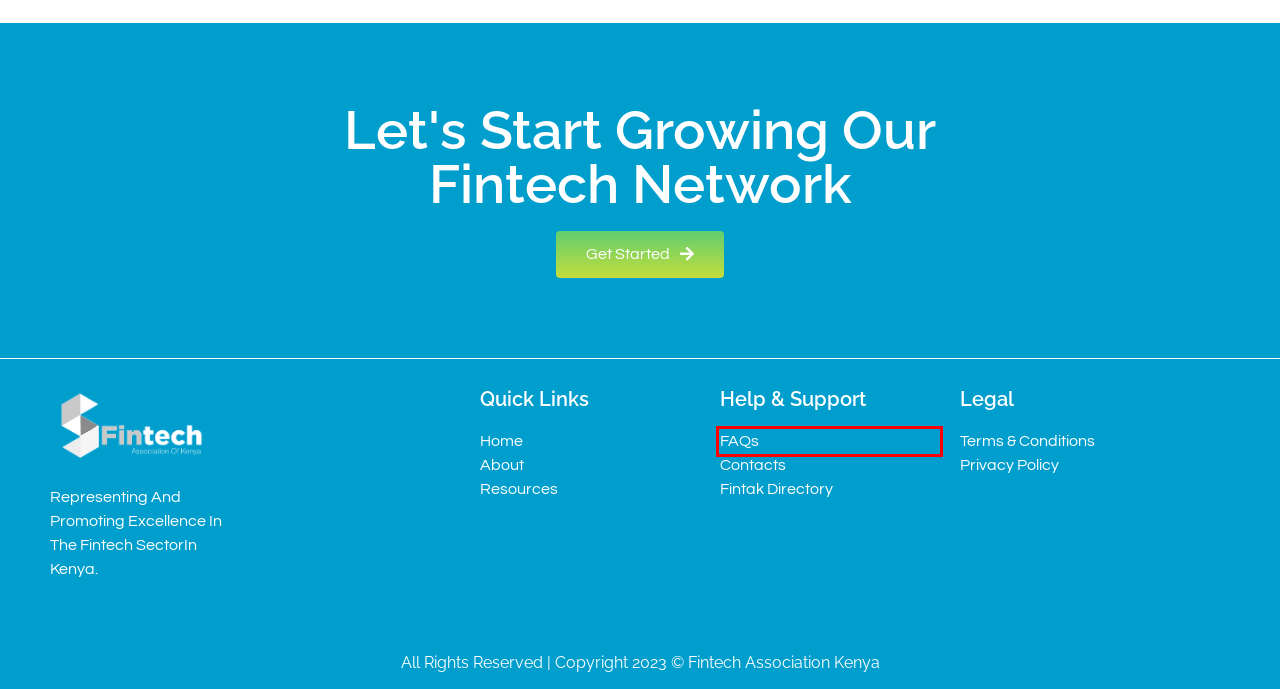You have a screenshot of a webpage with a red bounding box highlighting a UI element. Your task is to select the best webpage description that corresponds to the new webpage after clicking the element. Here are the descriptions:
A. Rotich's Leadership in AI: Driving Positive Global Change.
B. September 14, 2023 - FINTAK
C. Objectives - FINTAK
D. Contacts - FINTAK
E. About FINTAK - FINTAK
F. Events from August 7, 2023 – July 13, 2023 – FINTAK
G. Kenya Fintech Service Providers Directory - FINTAK
H. FINTAK - Fintech Association of Kenya

C